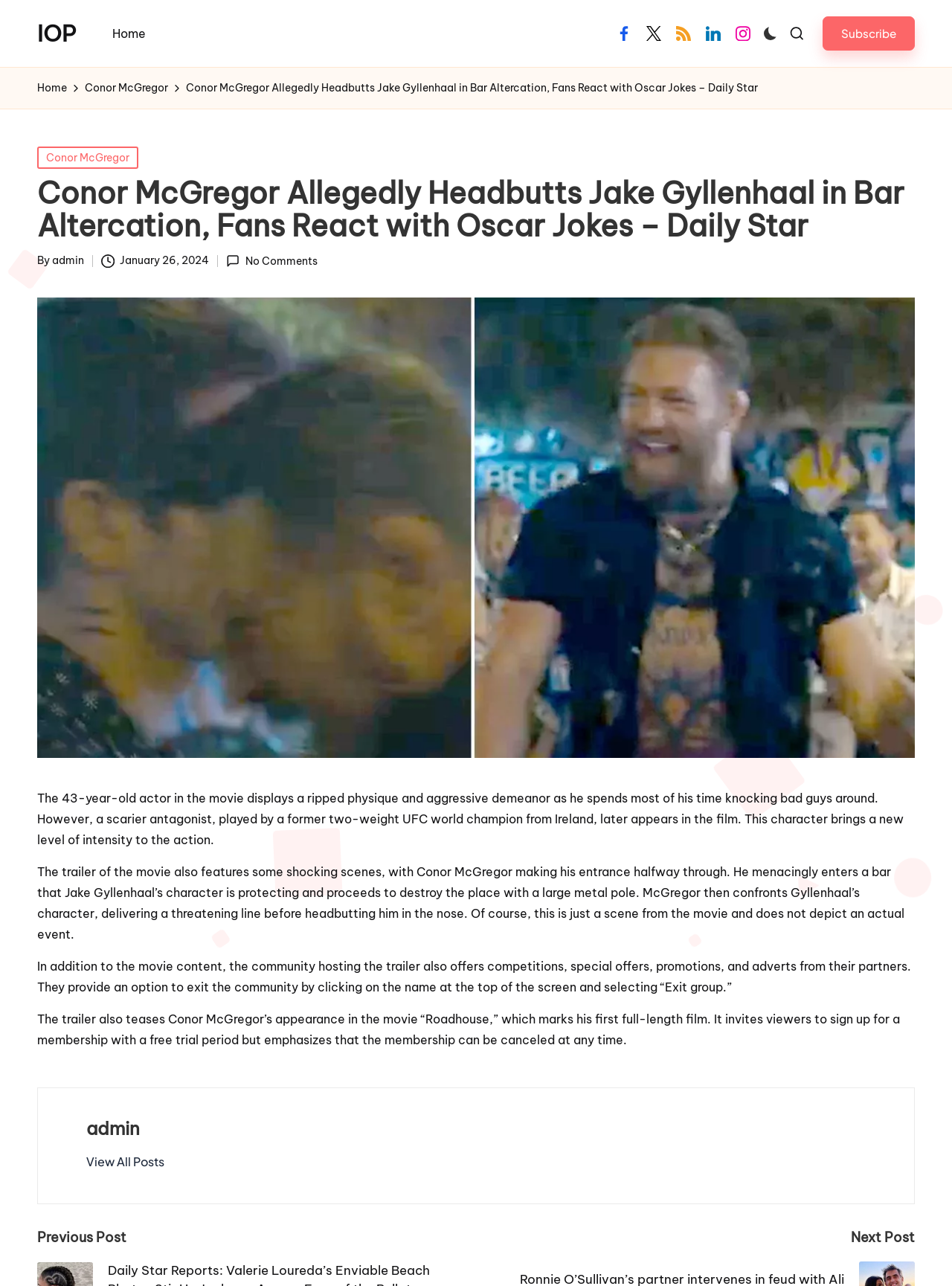Find the bounding box coordinates of the element you need to click on to perform this action: 'Subscribe to the newsletter'. The coordinates should be represented by four float values between 0 and 1, in the format [left, top, right, bottom].

[0.864, 0.013, 0.961, 0.039]